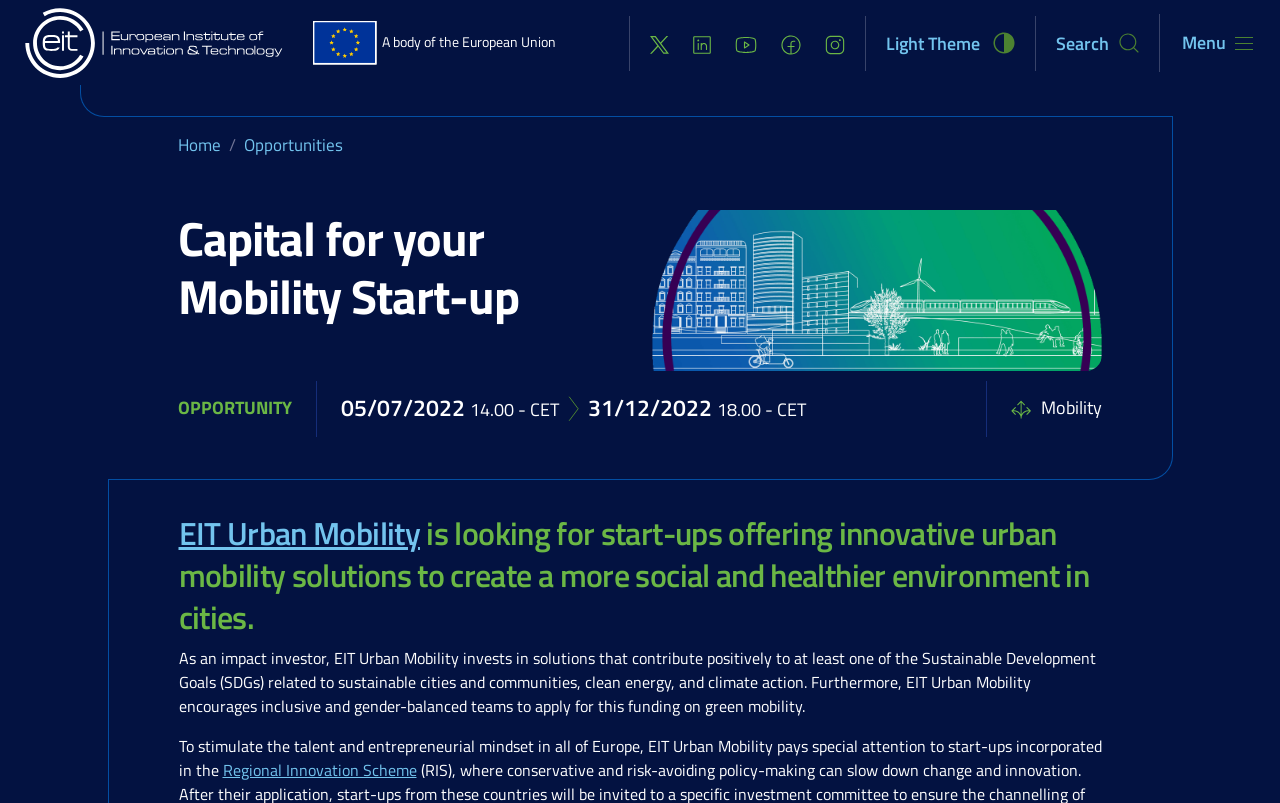Extract the bounding box coordinates of the UI element described: "Menu". Provide the coordinates in the format [left, top, right, bottom] with values ranging from 0 to 1.

[0.922, 0.035, 0.98, 0.072]